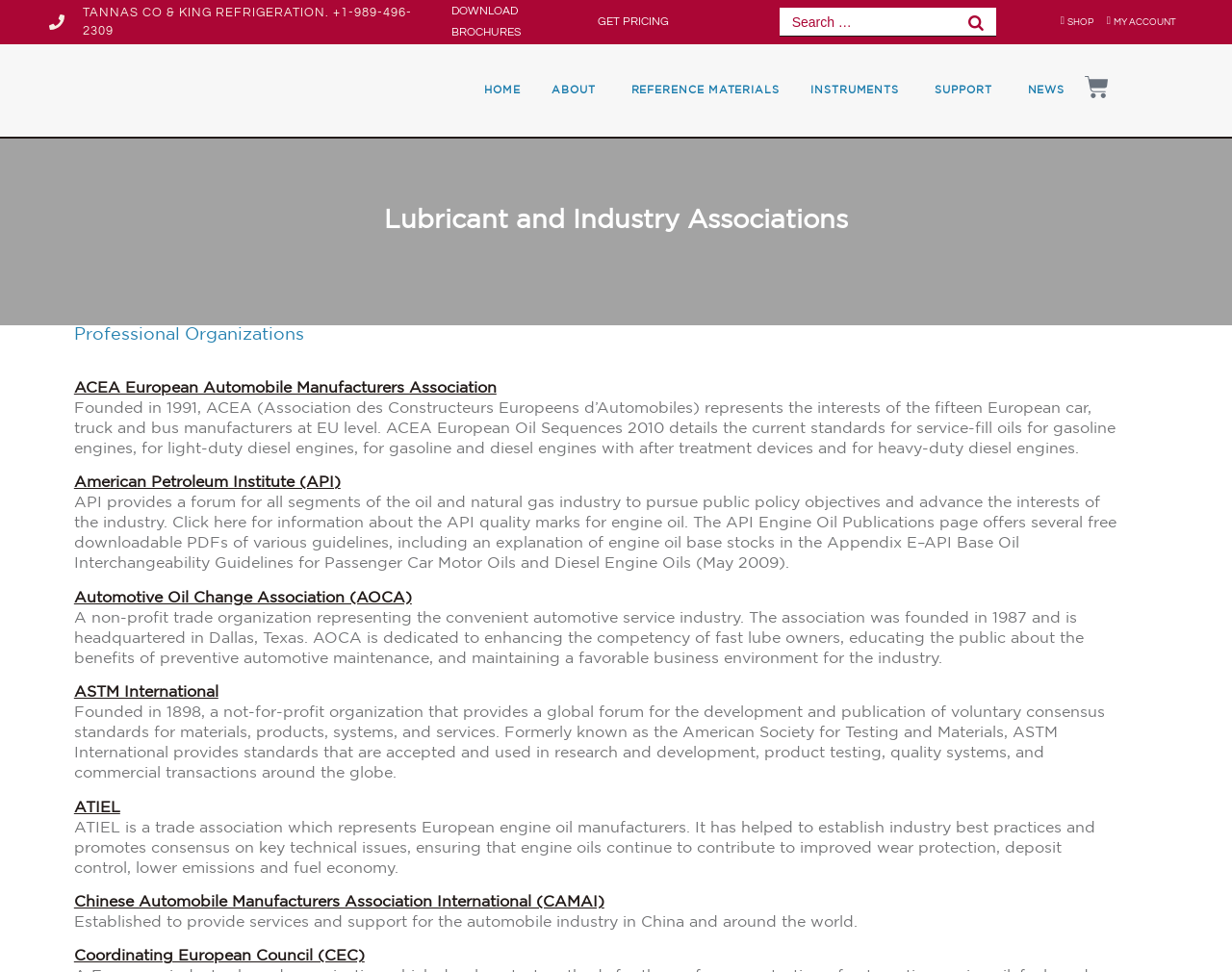Using the format (top-left x, top-left y, bottom-right x, bottom-right y), provide the bounding box coordinates for the described UI element. All values should be floating point numbers between 0 and 1: About

None